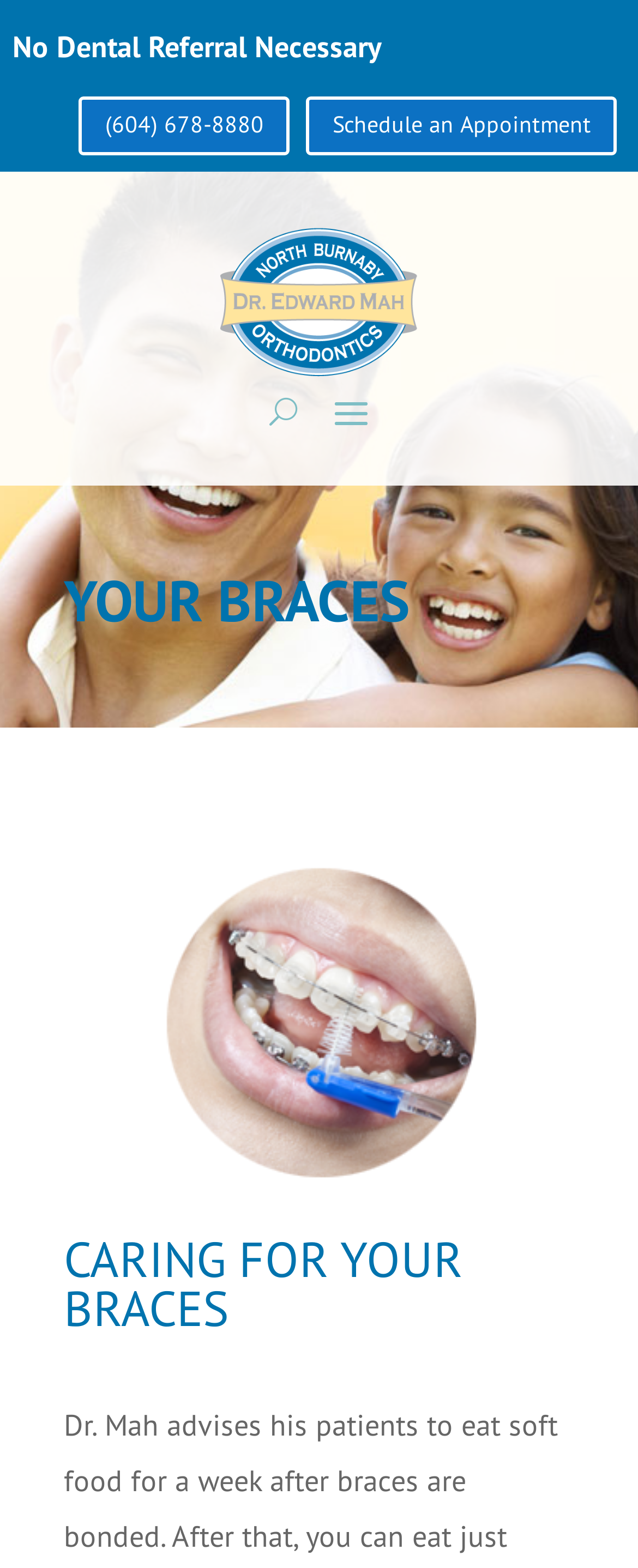What is the logo of the orthodontics office?
Using the image as a reference, answer with just one word or a short phrase.

northburn-logo